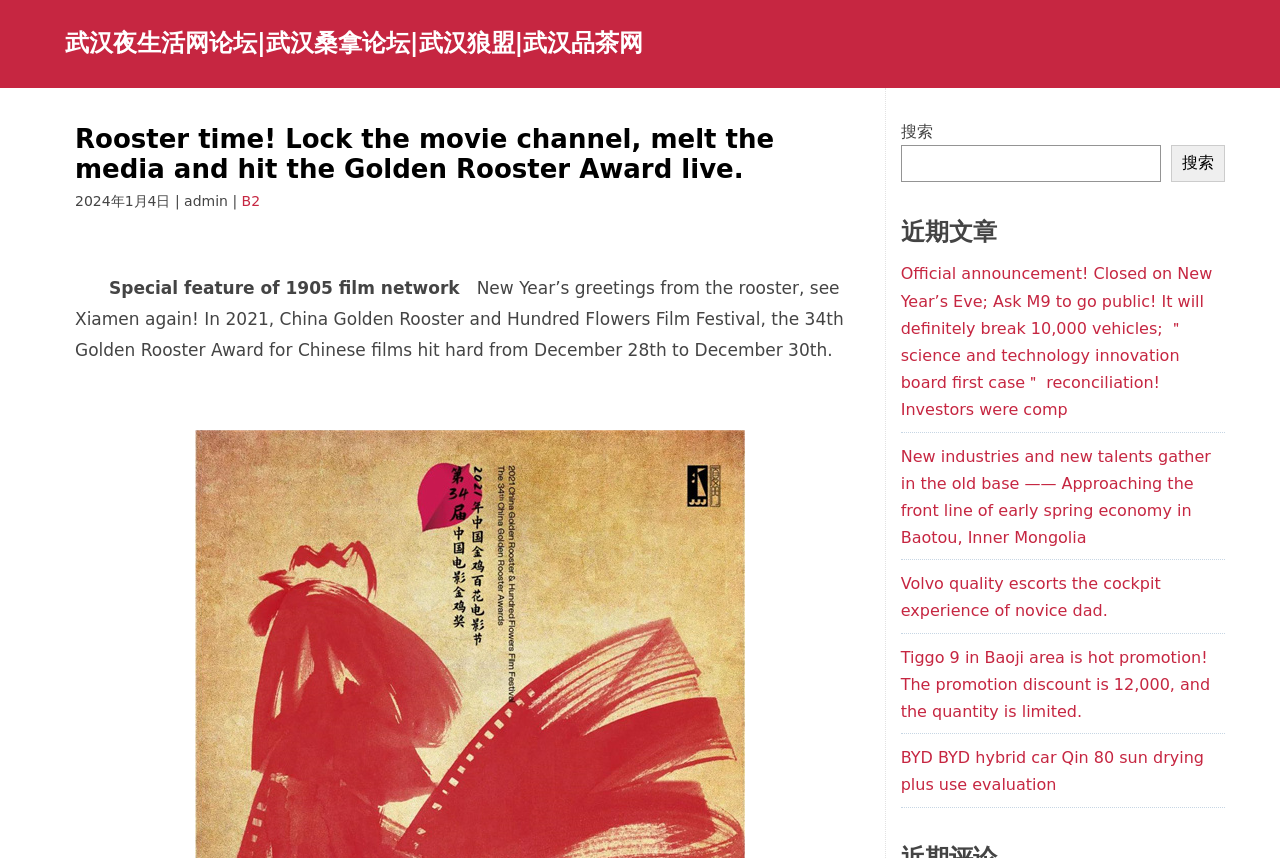Find the bounding box coordinates for the HTML element specified by: "搜索".

[0.915, 0.169, 0.957, 0.212]